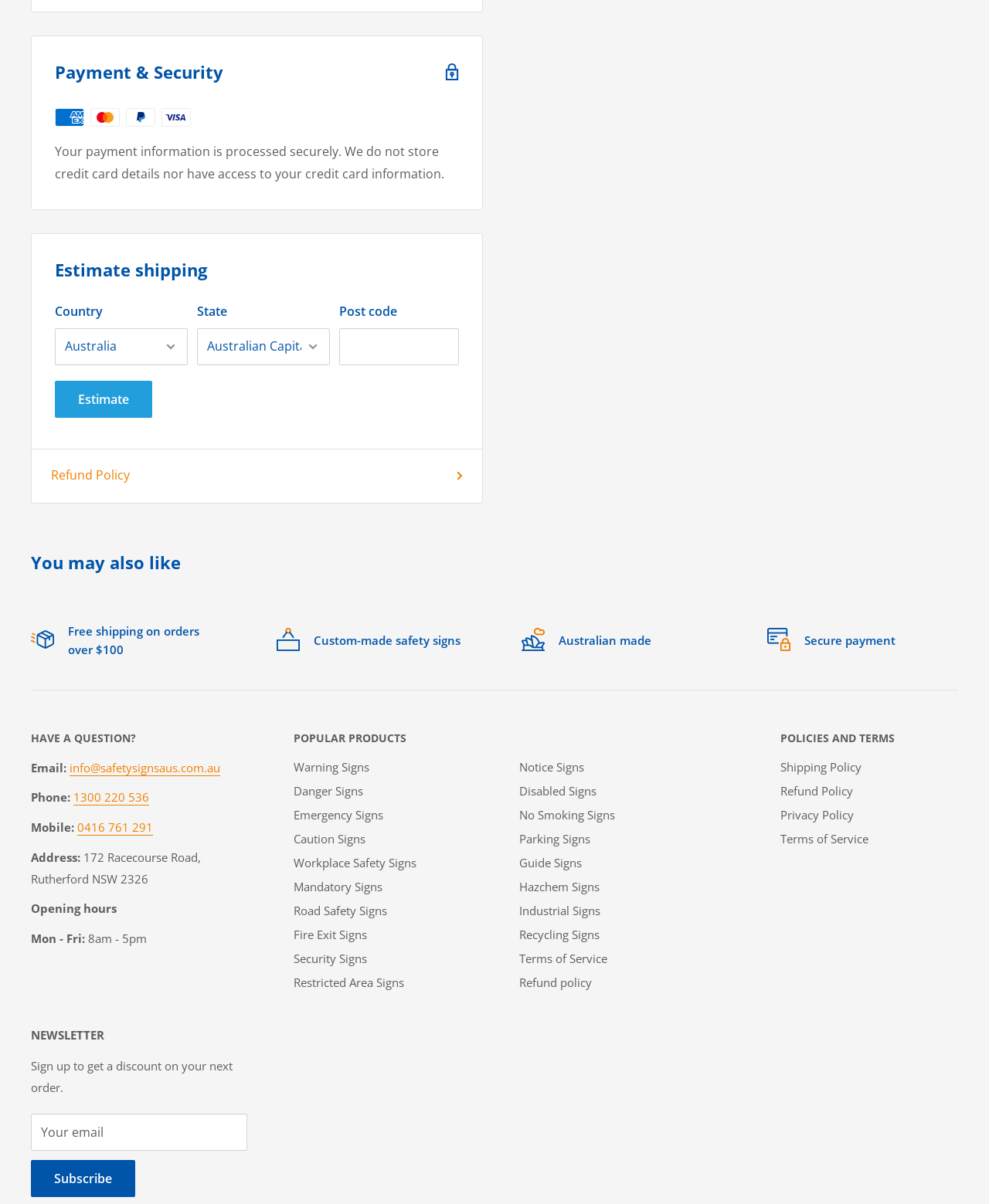Please indicate the bounding box coordinates of the element's region to be clicked to achieve the instruction: "Select a country". Provide the coordinates as four float numbers between 0 and 1, i.e., [left, top, right, bottom].

[0.055, 0.273, 0.19, 0.304]